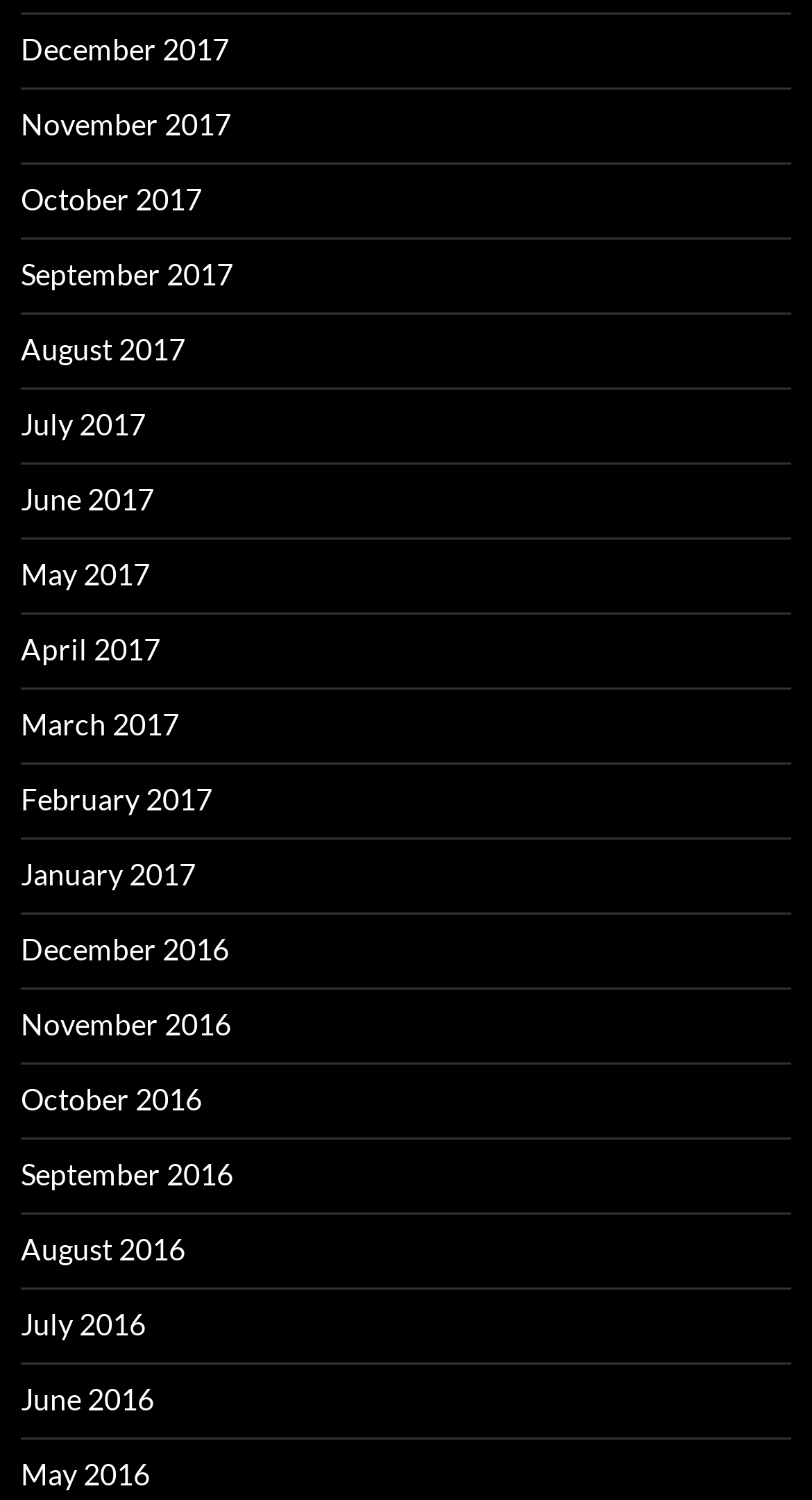Indicate the bounding box coordinates of the element that must be clicked to execute the instruction: "view June 2016". The coordinates should be given as four float numbers between 0 and 1, i.e., [left, top, right, bottom].

[0.026, 0.921, 0.19, 0.945]